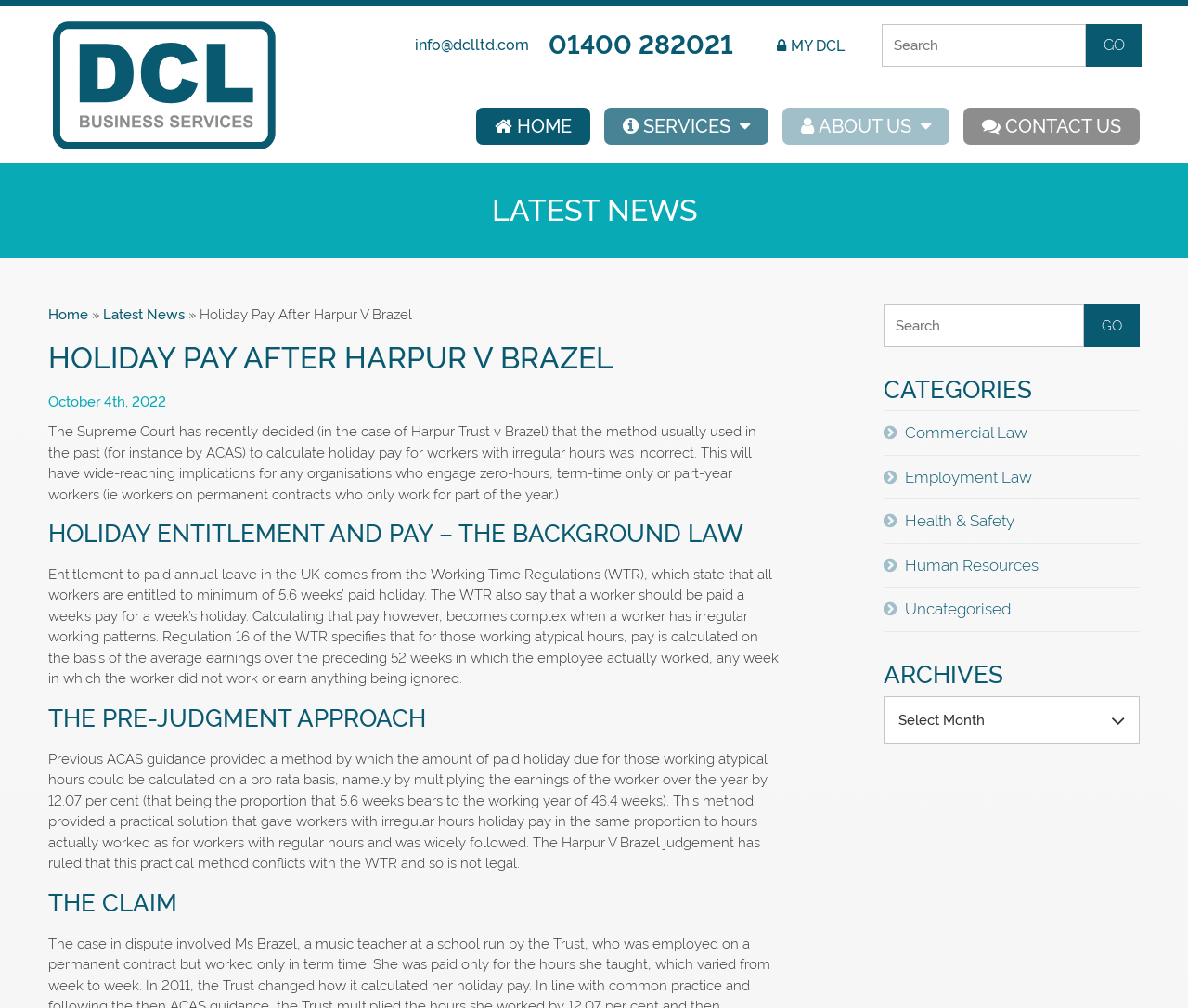Identify the bounding box coordinates for the element you need to click to achieve the following task: "Explore the 'Unlock Your Earnings Potential: A Comprehensive Guide to Lyft's Rental Car Programs' article". Provide the bounding box coordinates as four float numbers between 0 and 1, in the form [left, top, right, bottom].

None